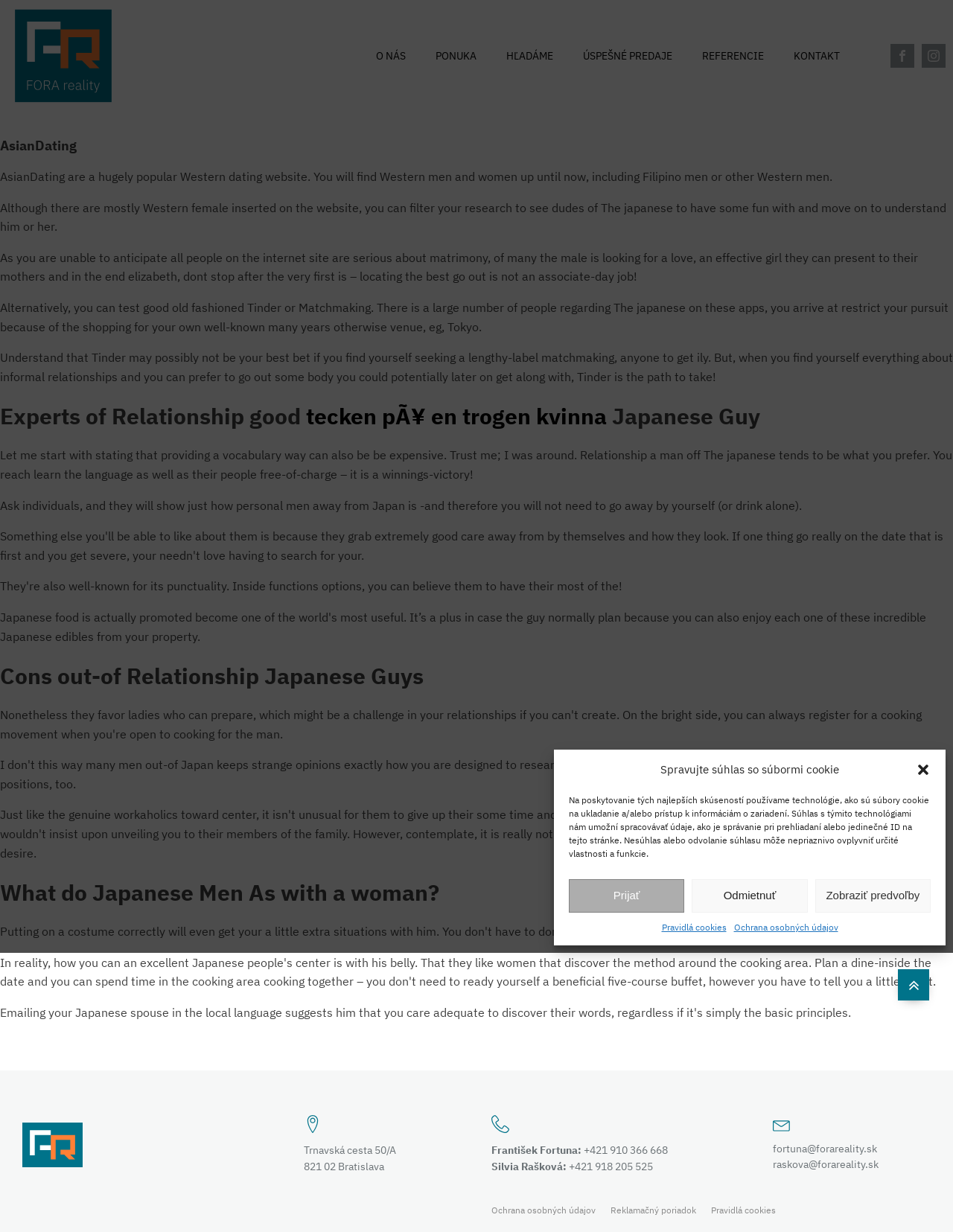Locate the bounding box coordinates of the clickable area to execute the instruction: "Click on the 'KONTAKT' link". Provide the coordinates as four float numbers between 0 and 1, represented as [left, top, right, bottom].

[0.825, 0.033, 0.889, 0.058]